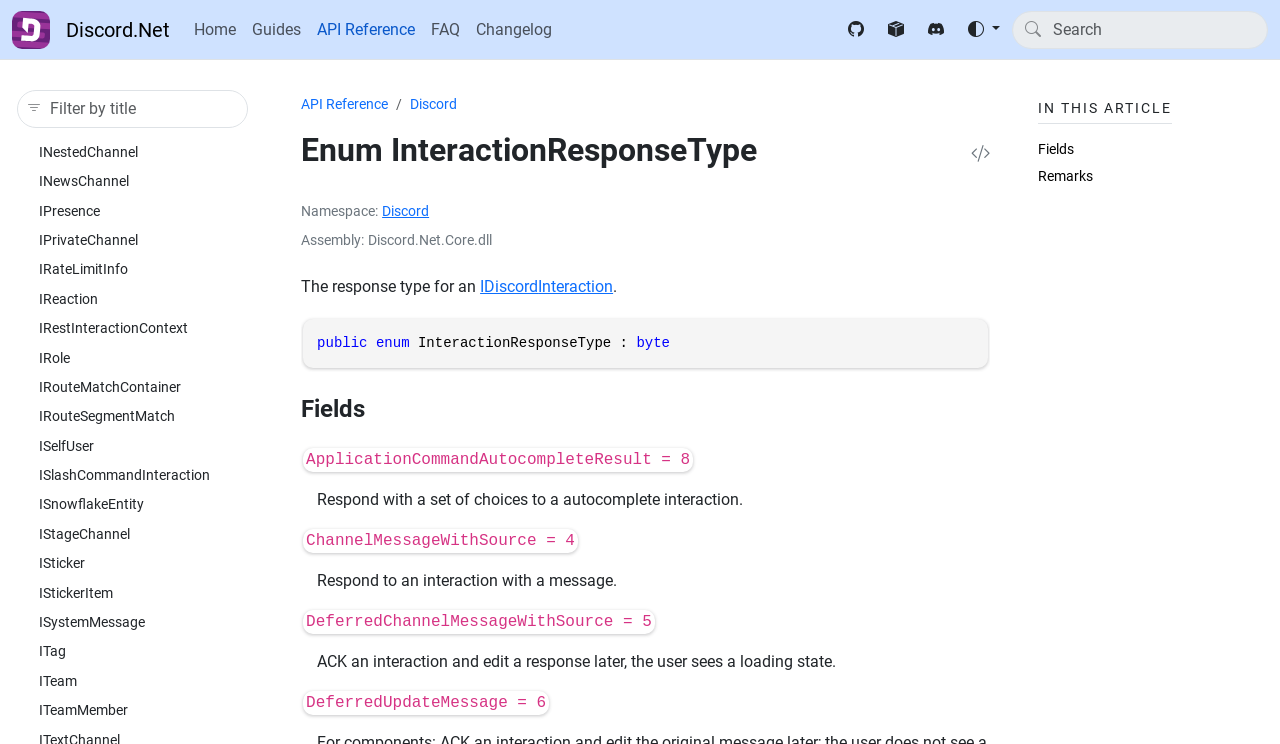Determine the bounding box for the UI element as described: "title="Change theme"". The coordinates should be represented as four float numbers between 0 and 1, formatted as [left, top, right, bottom].

[0.747, 0.015, 0.791, 0.064]